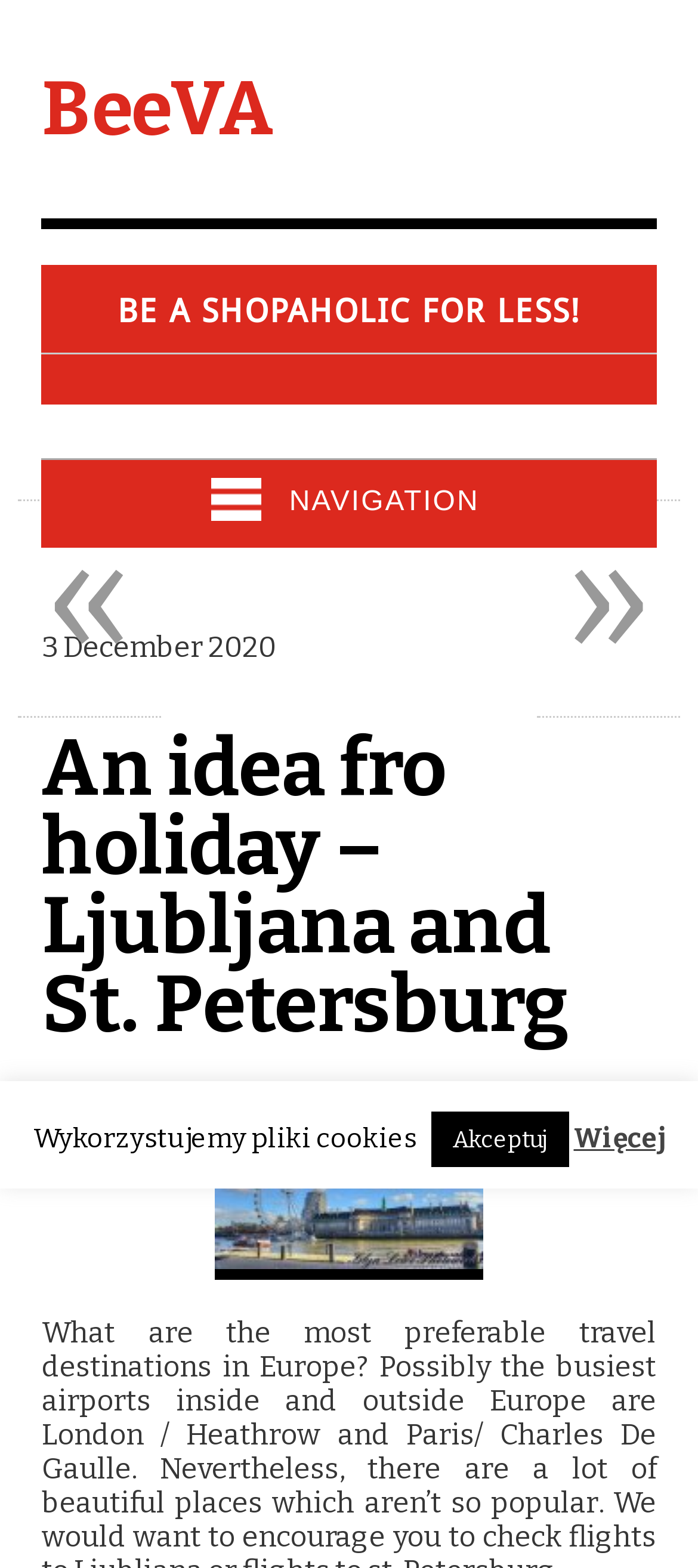What is the date of the latest article?
Look at the image and respond to the question as thoroughly as possible.

I found the date of the latest article by looking at the static text element located at the top of the webpage, which says '3 December 2020'.